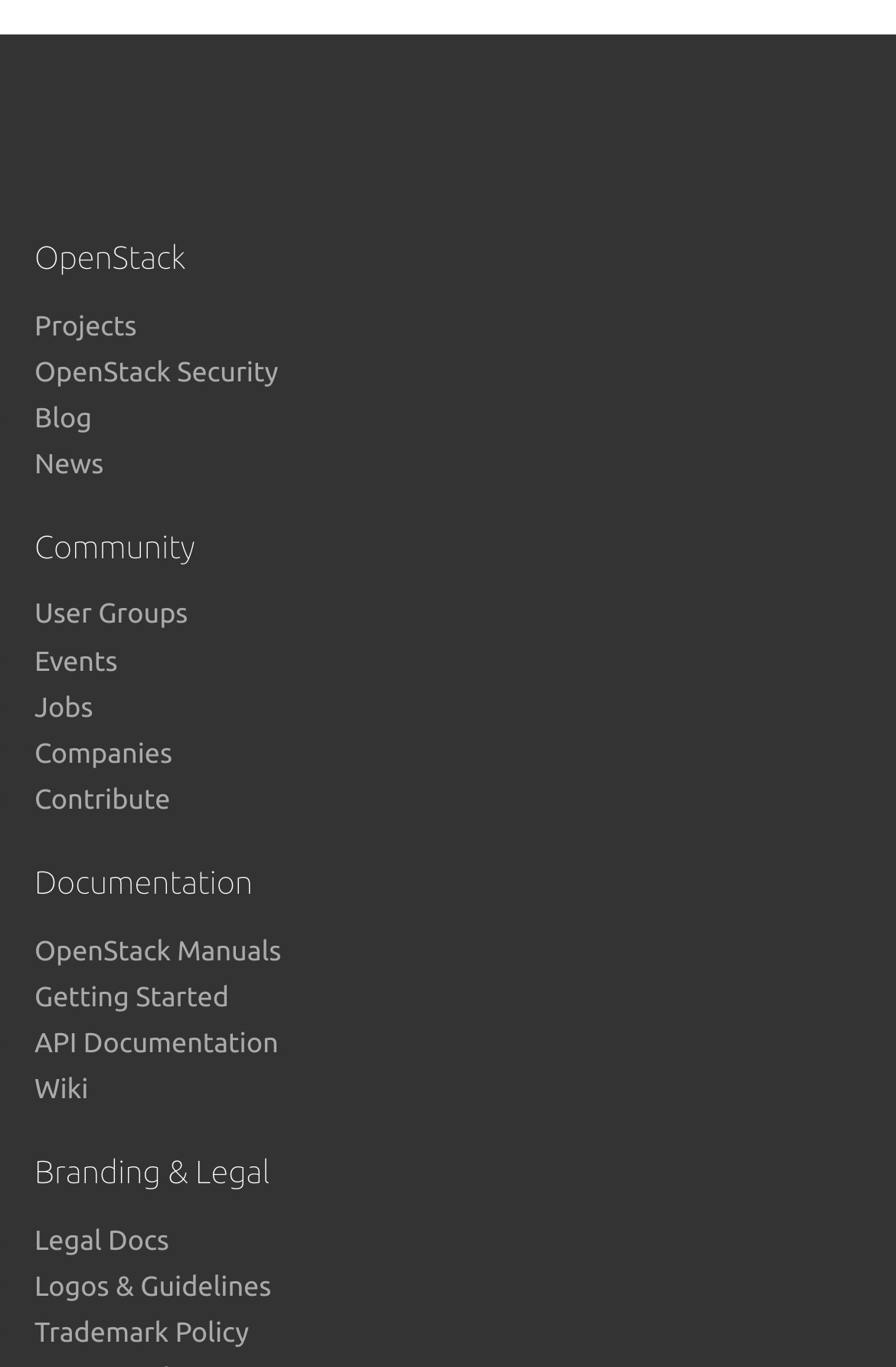Given the element description: "Blog", predict the bounding box coordinates of the UI element it refers to, using four float numbers between 0 and 1, i.e., [left, top, right, bottom].

[0.038, 0.295, 0.103, 0.317]